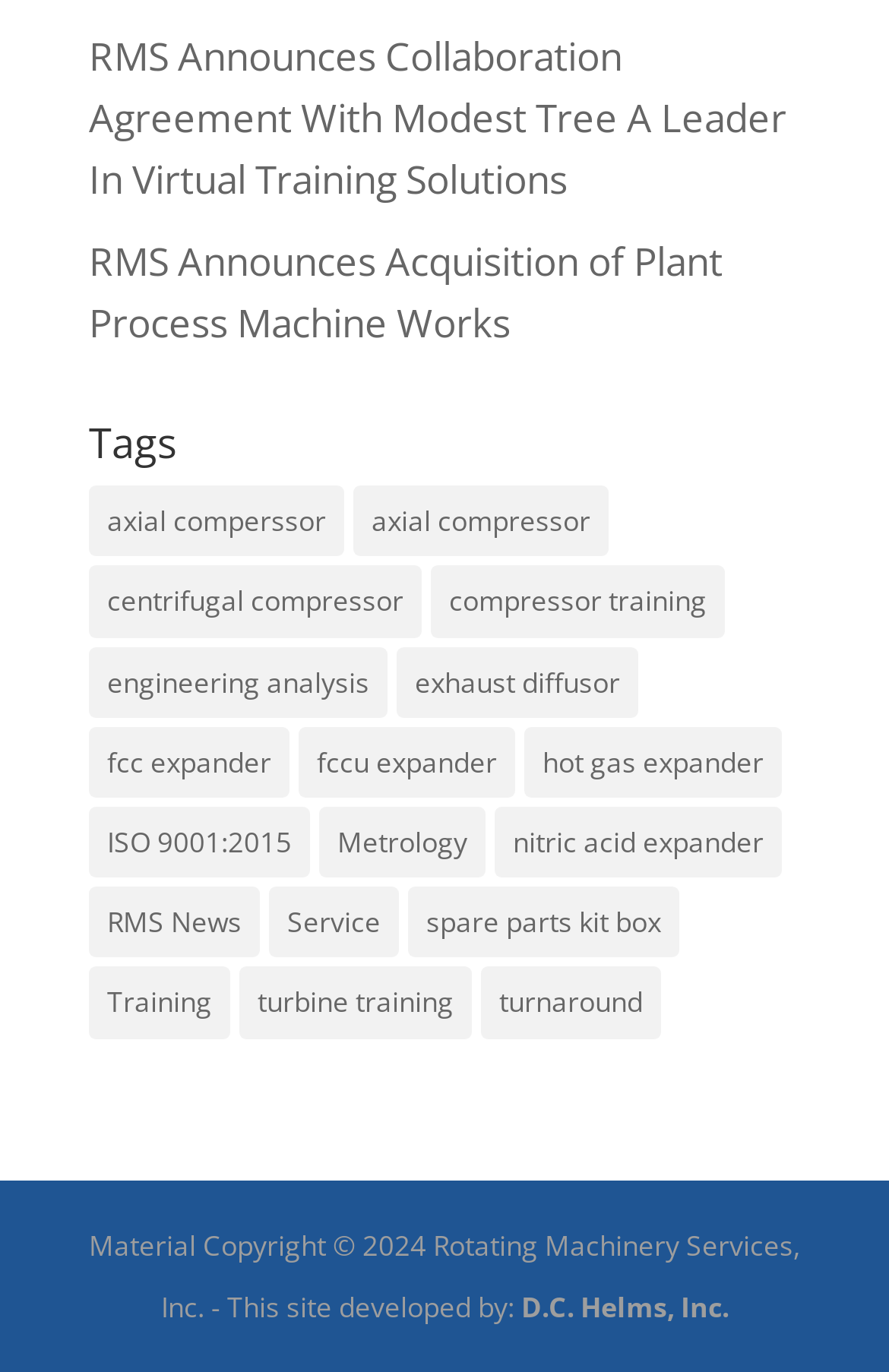How many news items are related to 'RMS News'?
Ensure your answer is thorough and detailed.

I found the answer by looking at the link 'RMS News (2 items)' which indicates that there are 2 news items related to 'RMS News'.